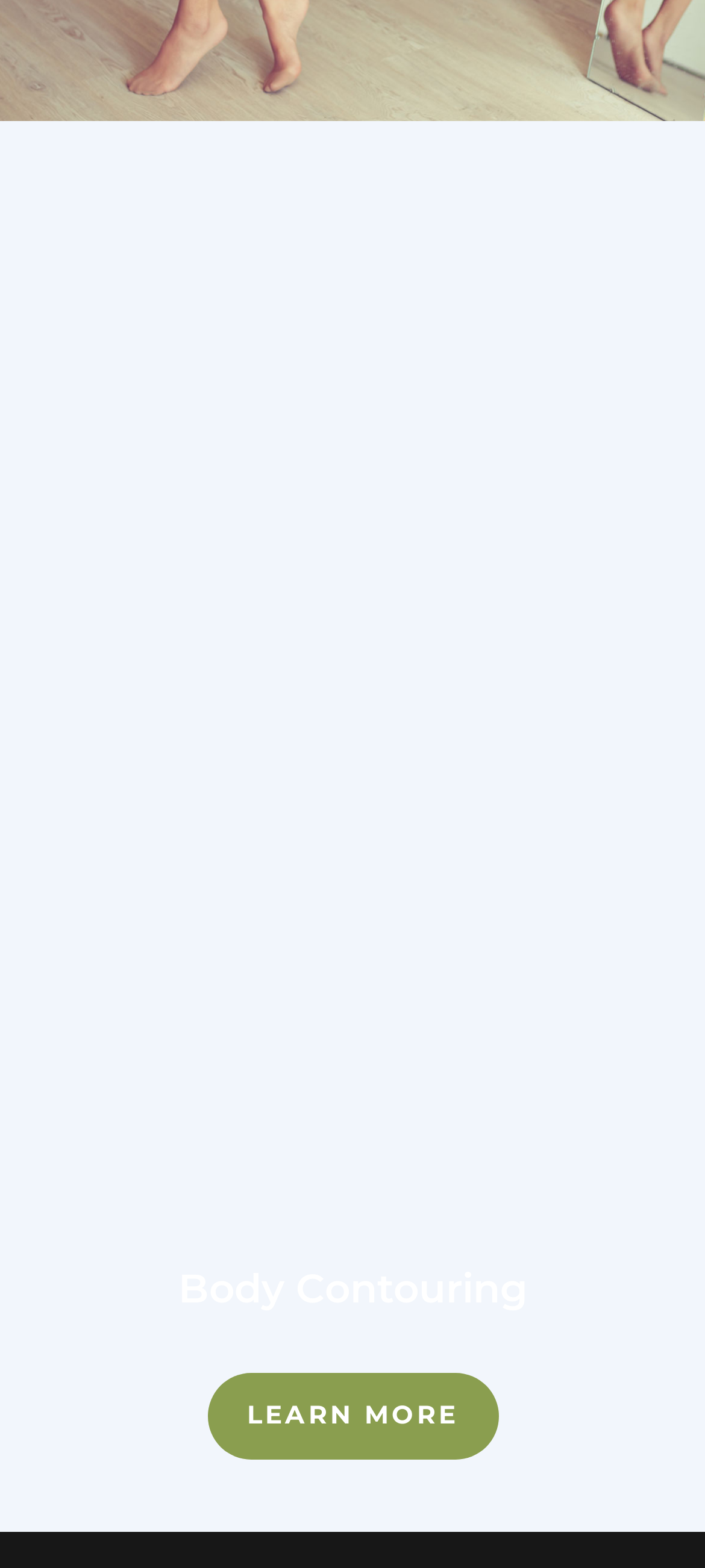Locate the bounding box coordinates of the area that needs to be clicked to fulfill the following instruction: "learn more about Body Contouring". The coordinates should be in the format of four float numbers between 0 and 1, namely [left, top, right, bottom].

[0.294, 0.876, 0.706, 0.931]